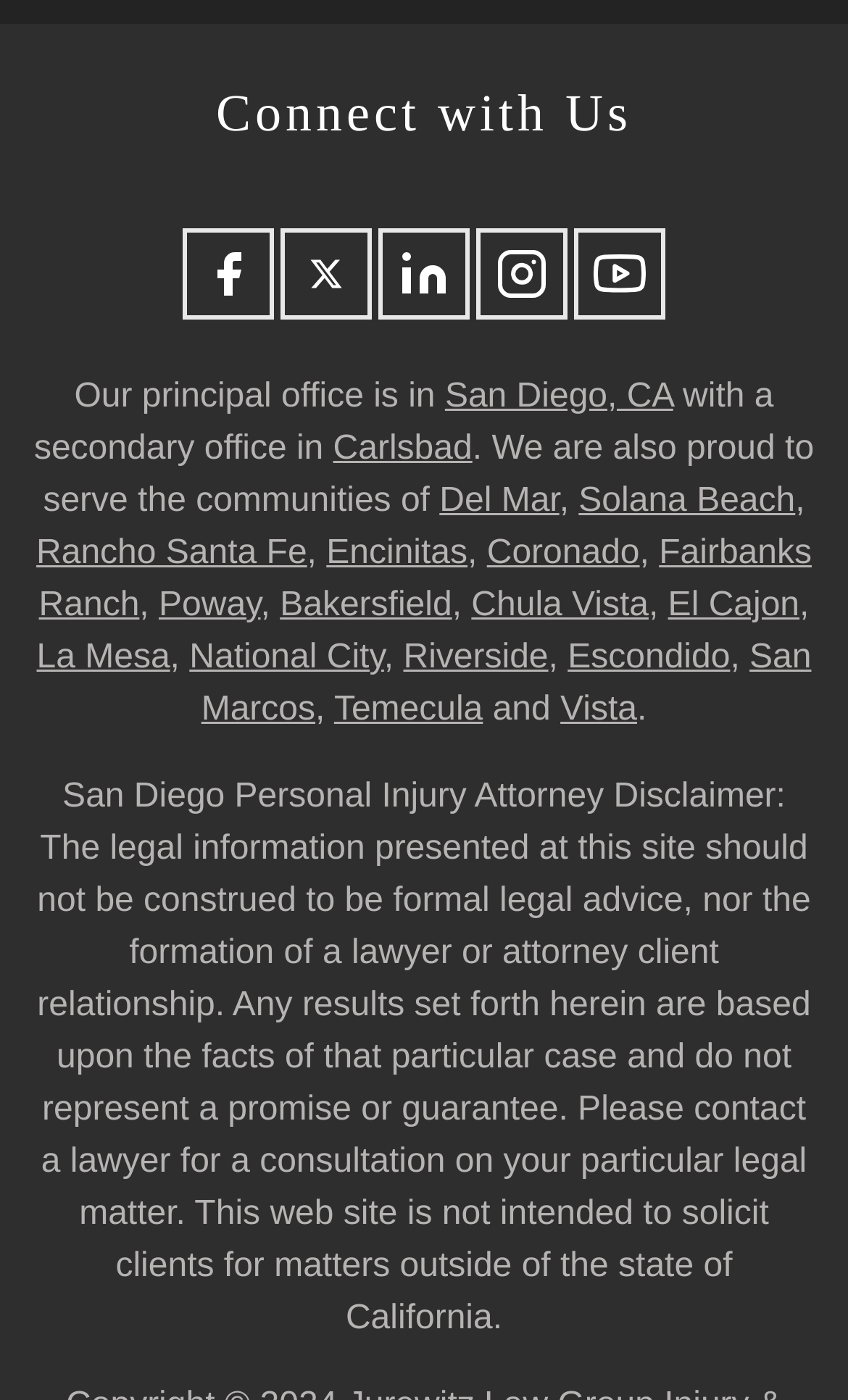Please indicate the bounding box coordinates for the clickable area to complete the following task: "Visit our office in San Diego, CA". The coordinates should be specified as four float numbers between 0 and 1, i.e., [left, top, right, bottom].

[0.525, 0.27, 0.794, 0.296]